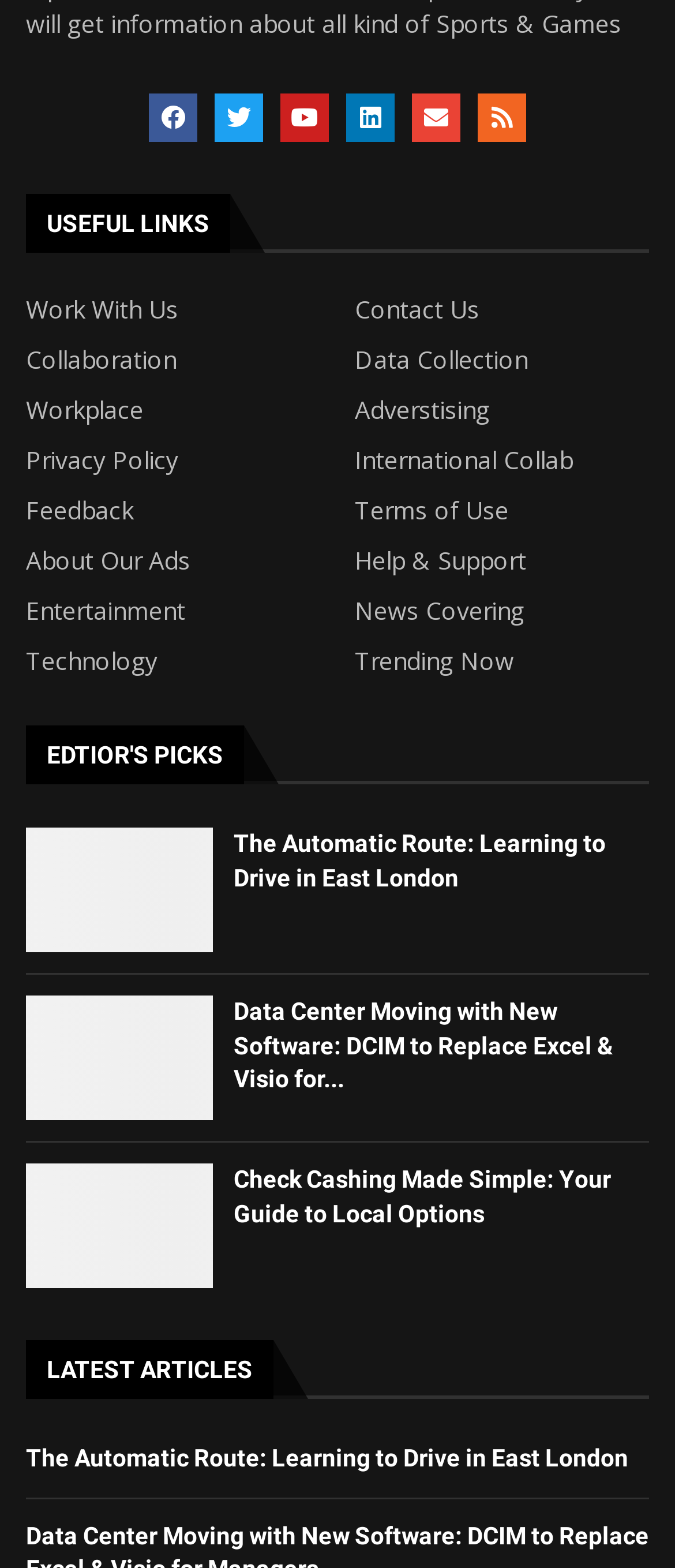Please identify the bounding box coordinates of the area that needs to be clicked to fulfill the following instruction: "Learn about Collaboration."

[0.038, 0.222, 0.262, 0.237]